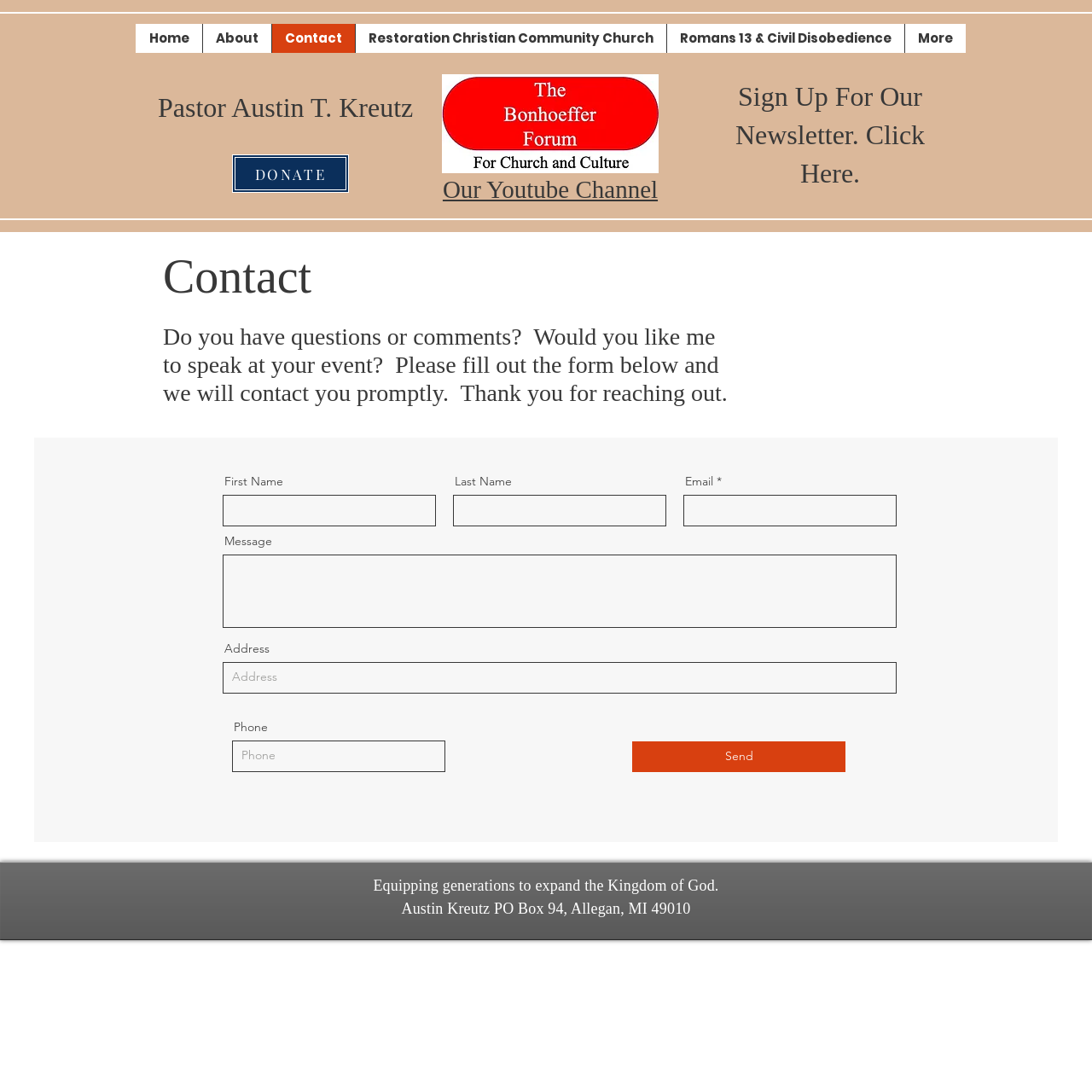Determine which piece of text is the heading of the webpage and provide it.

Pastor Austin T. Kreutz